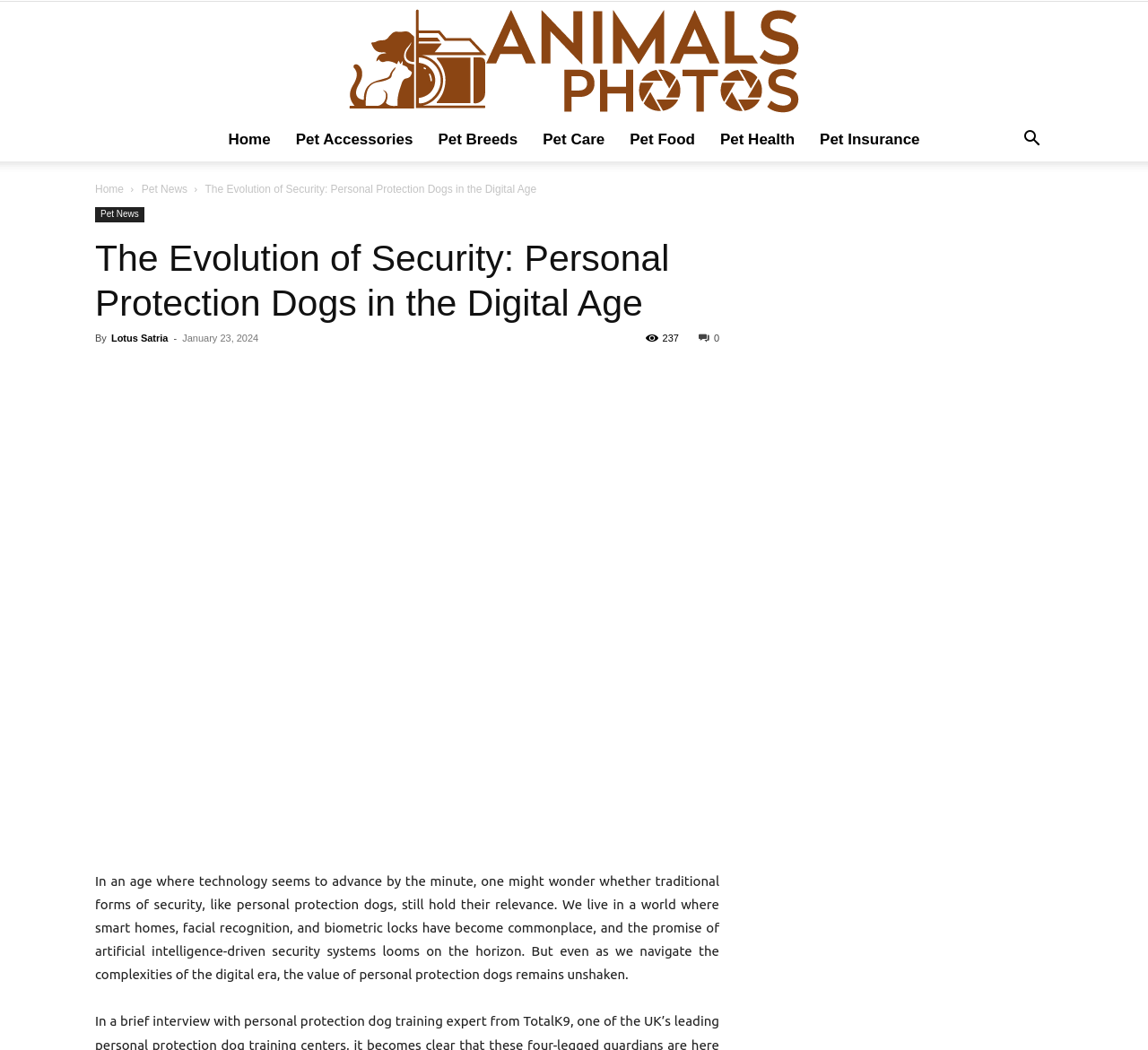Identify and provide the bounding box coordinates of the UI element described: "parent_node: Anzeigen von Werbung aria-describedby="purpose-item-advertising-description"". The coordinates should be formatted as [left, top, right, bottom], with each number being a float between 0 and 1.

None